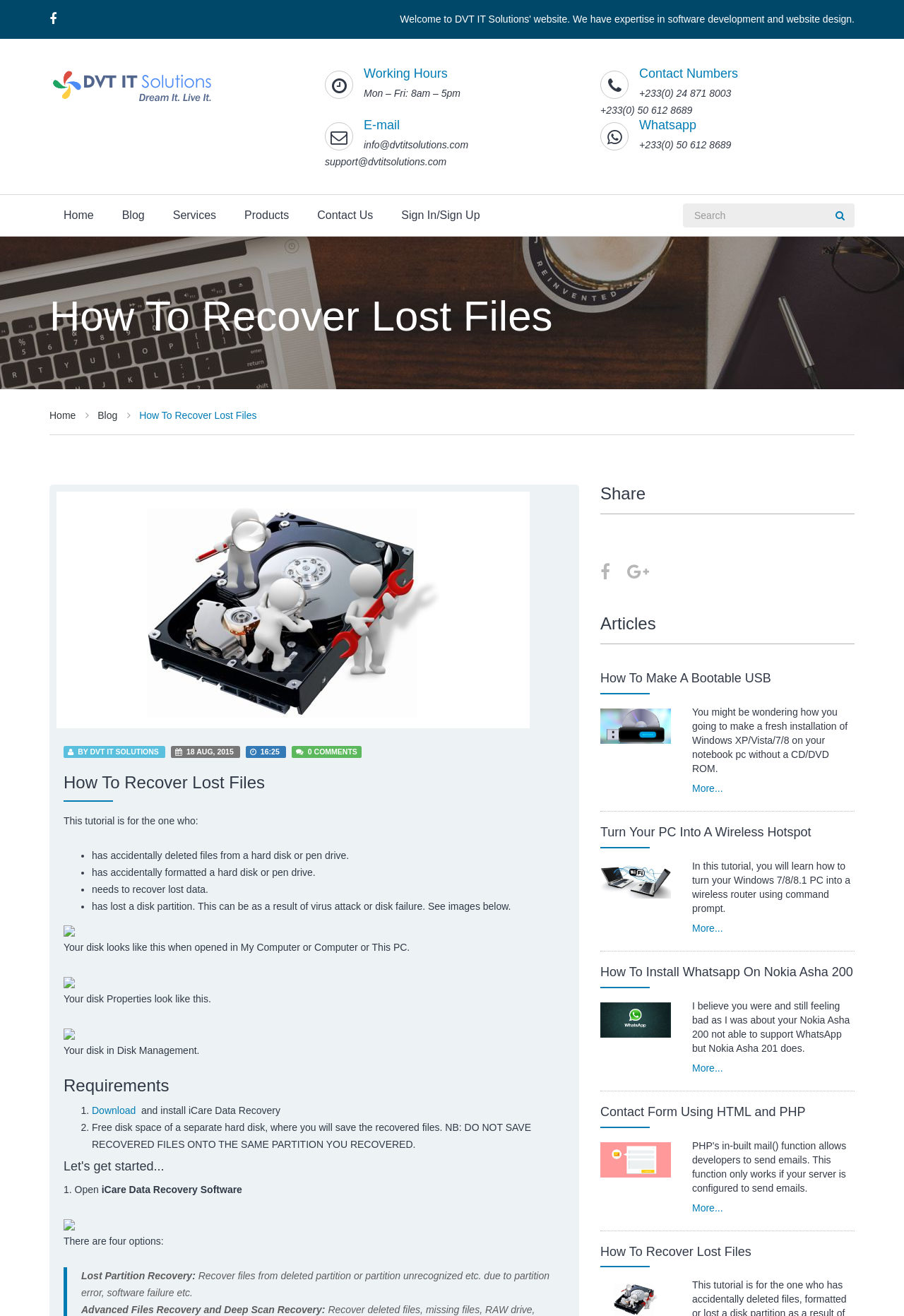Highlight the bounding box coordinates of the region I should click on to meet the following instruction: "View more posts by Andrew Dunn".

None